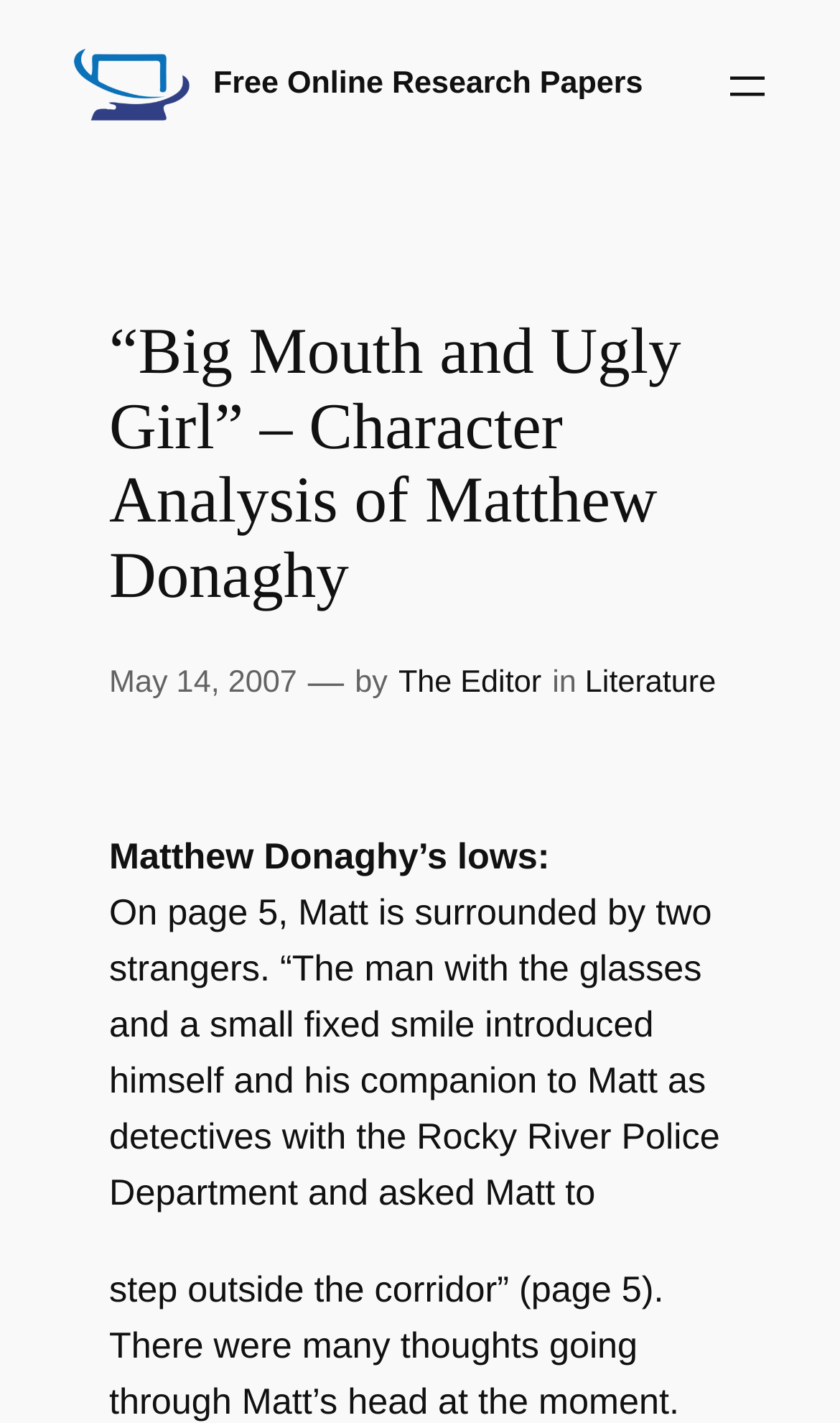Look at the image and answer the question in detail:
Who is the author of the article?

The author of the article is mentioned as 'The Editor', which is a link in the webpage. This suggests that the article was written by someone with the title of Editor.